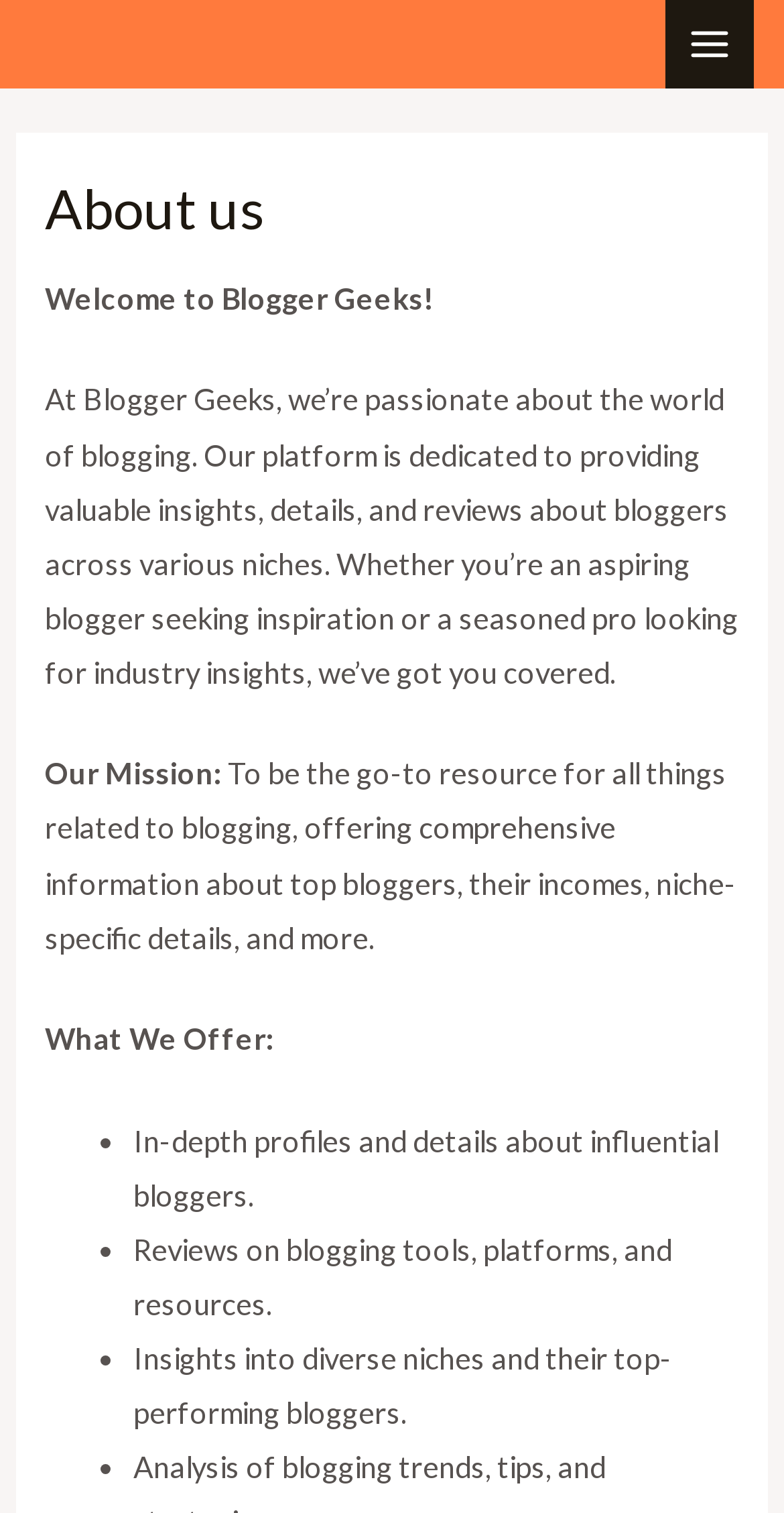Describe all the key features of the webpage in detail.

The webpage is about Blogger Geeks, a platform dedicated to providing insights, reviews, and income details of top bloggers across various niches. At the top-right corner, there is a "MAIN MENU" button. Below it, there is a header section with the title "About us" and a brief introduction to Blogger Geeks. 

The main content area is divided into sections. The first section welcomes users to Blogger Geeks and provides a brief overview of the platform's purpose. Below this section, there is a mission statement, which is to be the go-to resource for all things related to blogging. 

Following the mission statement, there is a section outlining what Blogger Geeks offers. This section is divided into four bullet points, each describing a specific service or feature, including in-depth profiles of influential bloggers, reviews of blogging tools and resources, insights into diverse niches, and details about top-performing bloggers.